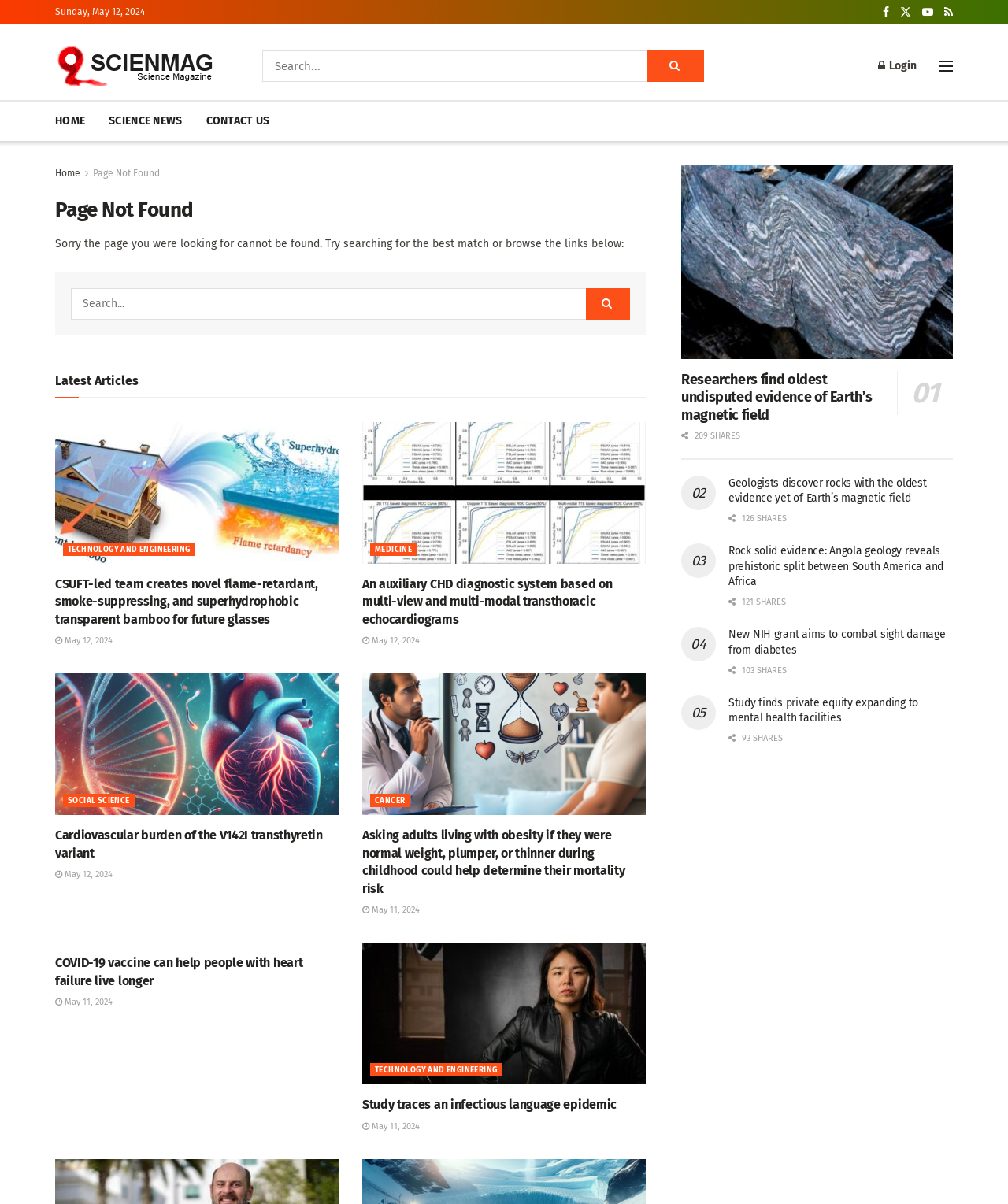Determine the bounding box coordinates of the element that should be clicked to execute the following command: "Search for the best match".

[0.07, 0.239, 0.625, 0.265]